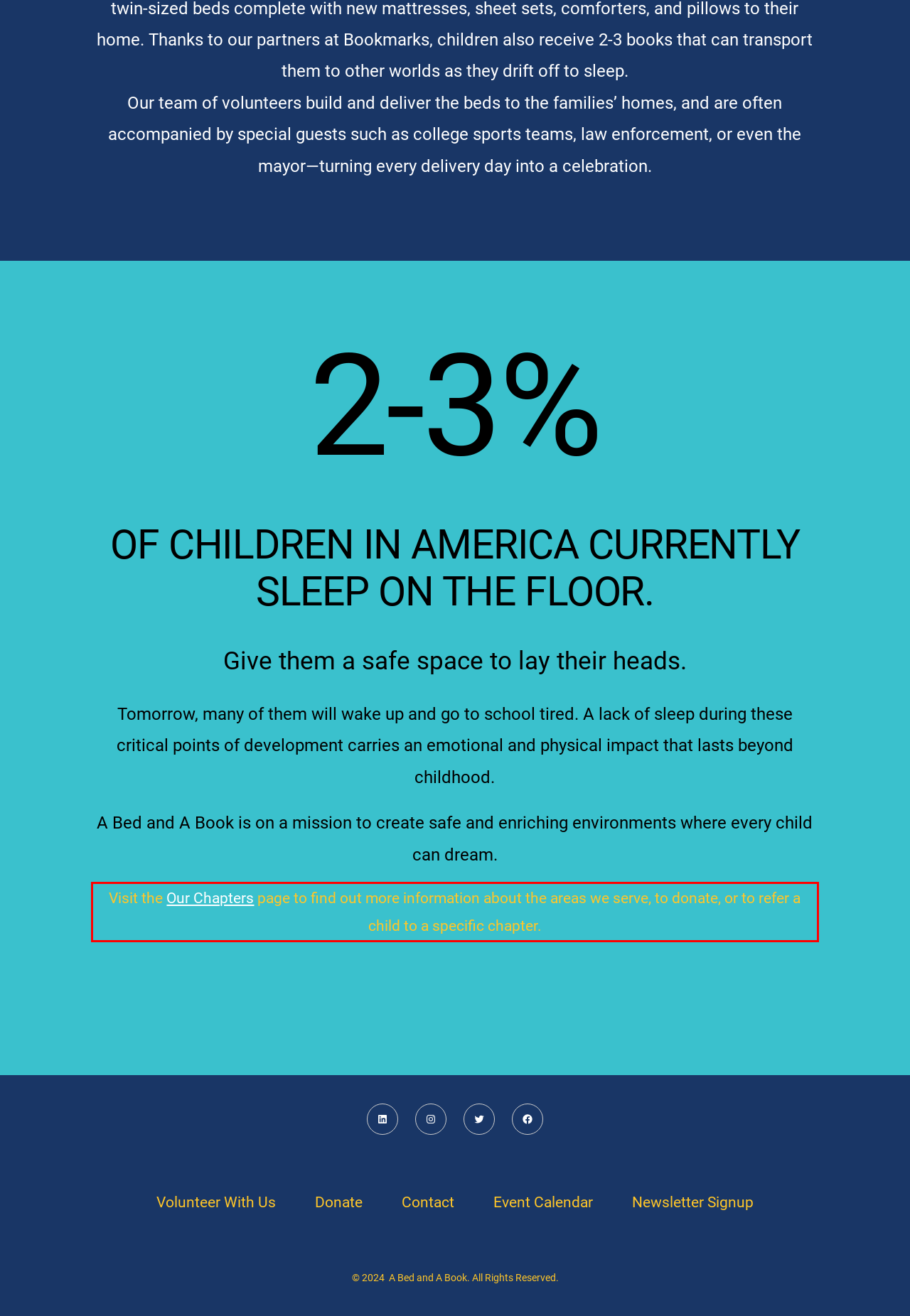Using the webpage screenshot, recognize and capture the text within the red bounding box.

Visit the Our Chapters page to find out more information about the areas we serve, to donate, or to refer a child to a specific chapter.